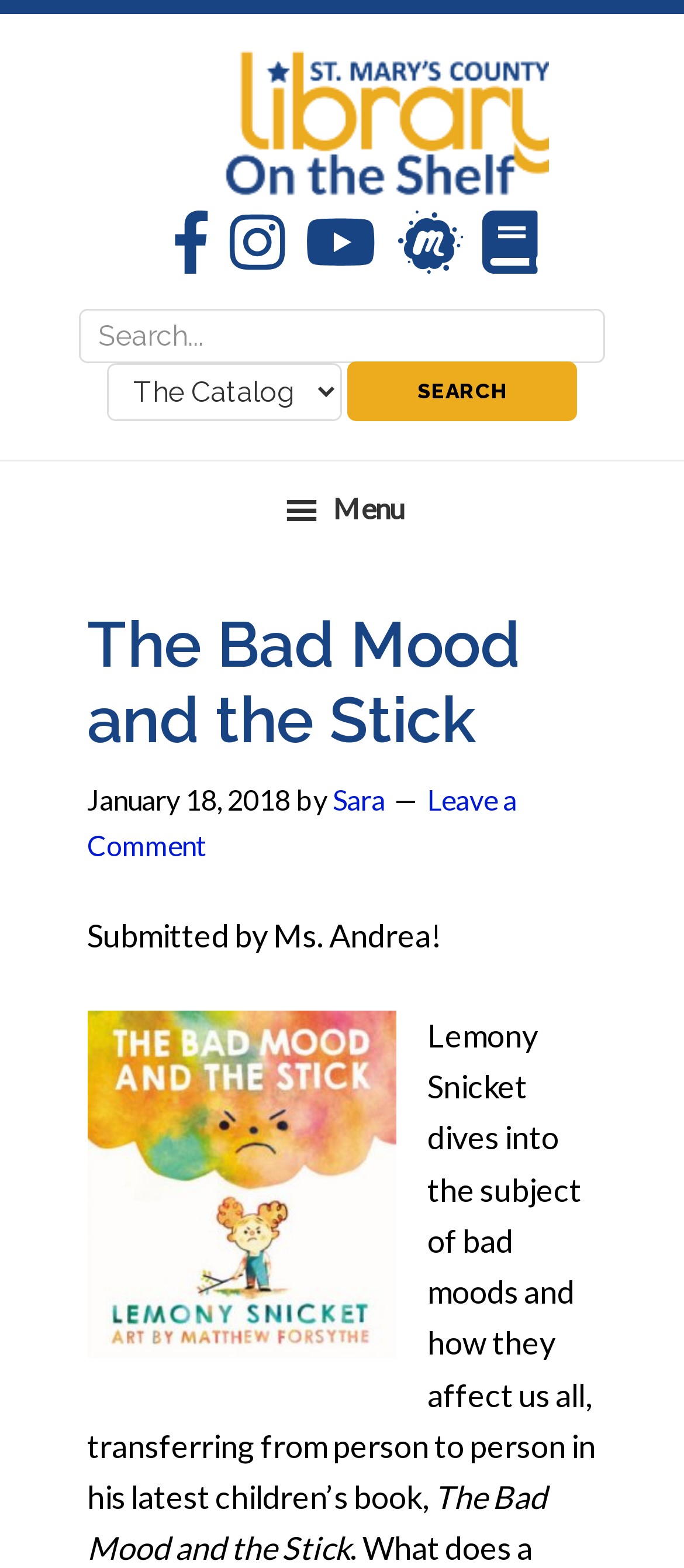Please identify the bounding box coordinates of the clickable element to fulfill the following instruction: "Read the blog post". The coordinates should be four float numbers between 0 and 1, i.e., [left, top, right, bottom].

[0.127, 0.648, 0.871, 0.967]